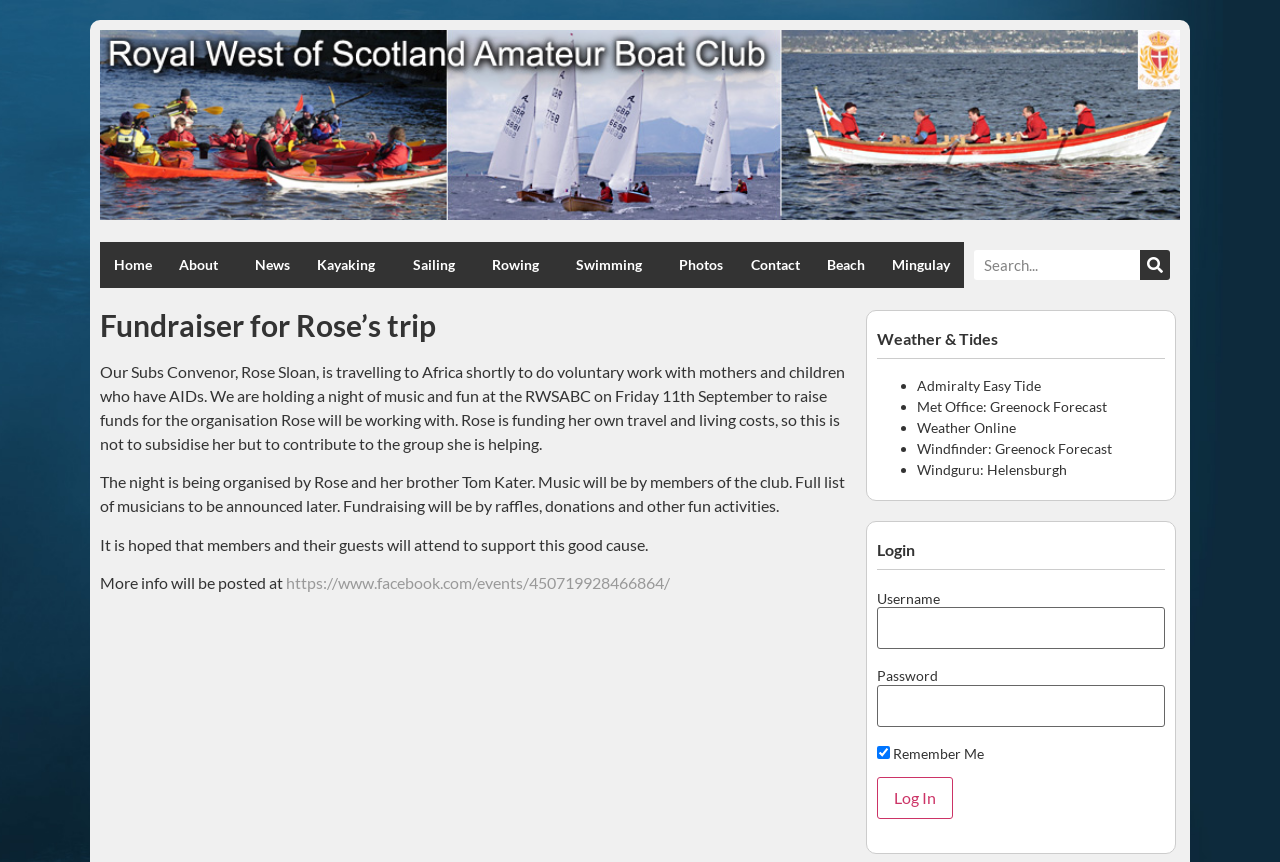Please give the bounding box coordinates of the area that should be clicked to fulfill the following instruction: "Go to the home page". The coordinates should be in the format of four float numbers from 0 to 1, i.e., [left, top, right, bottom].

[0.078, 0.281, 0.129, 0.334]